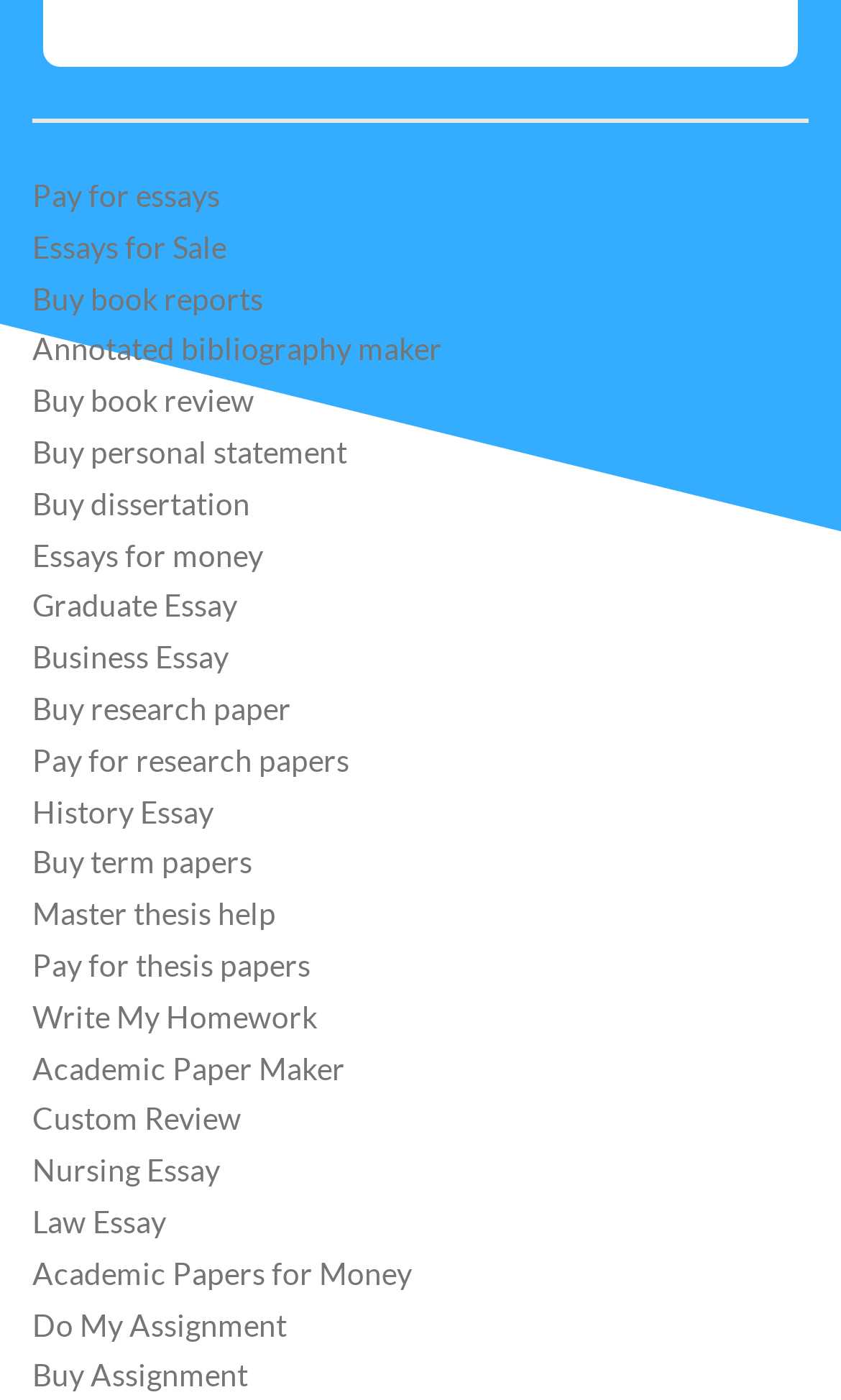What type of services are offered on this website?
Using the image, elaborate on the answer with as much detail as possible.

Based on the links provided on the webpage, it appears that the website offers various academic writing services such as essay writing, research paper writing, thesis writing, and more.